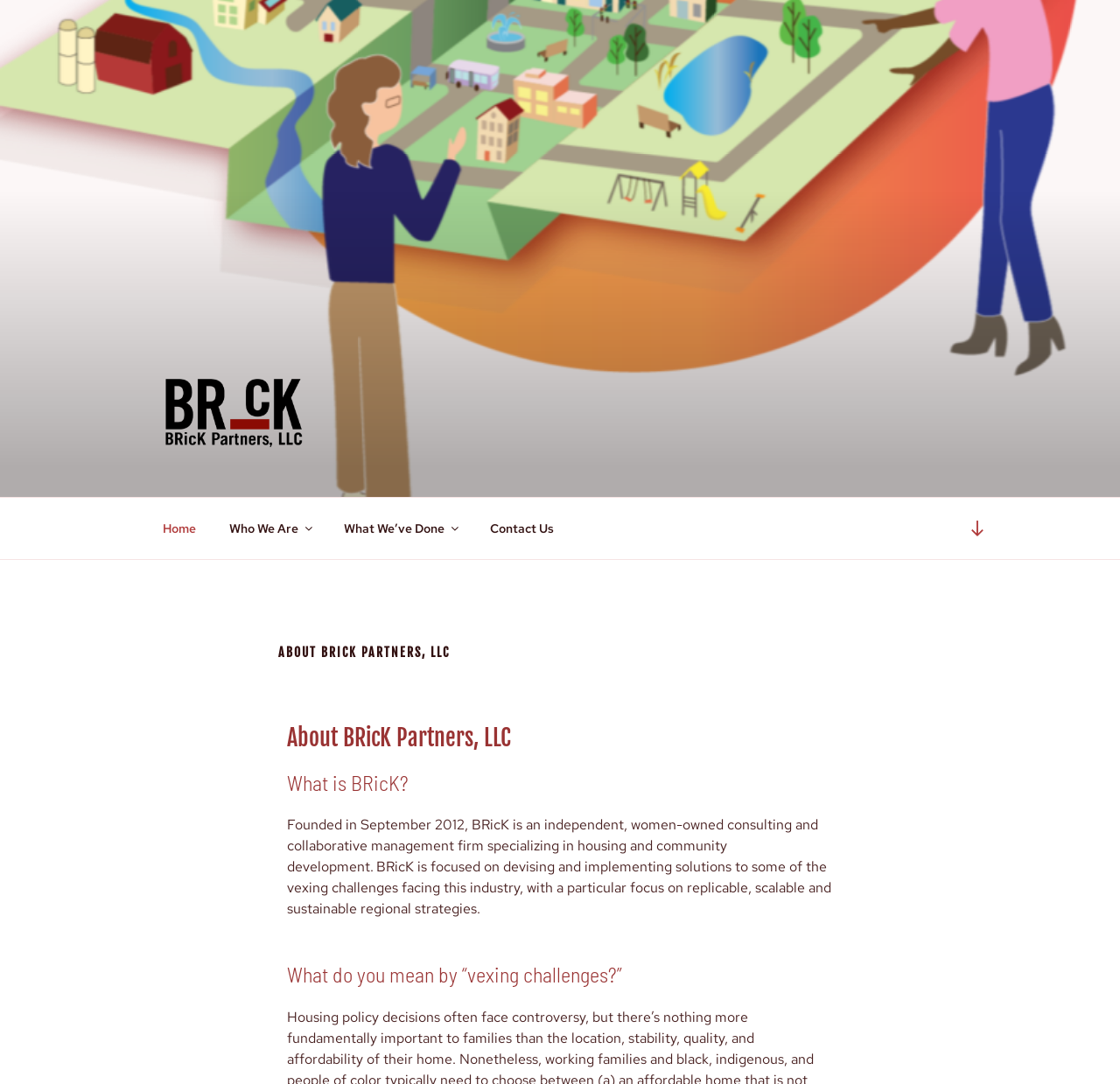Determine the bounding box of the UI element mentioned here: "PC speak Chinese #2". The coordinates must be in the format [left, top, right, bottom] with values ranging from 0 to 1.

None